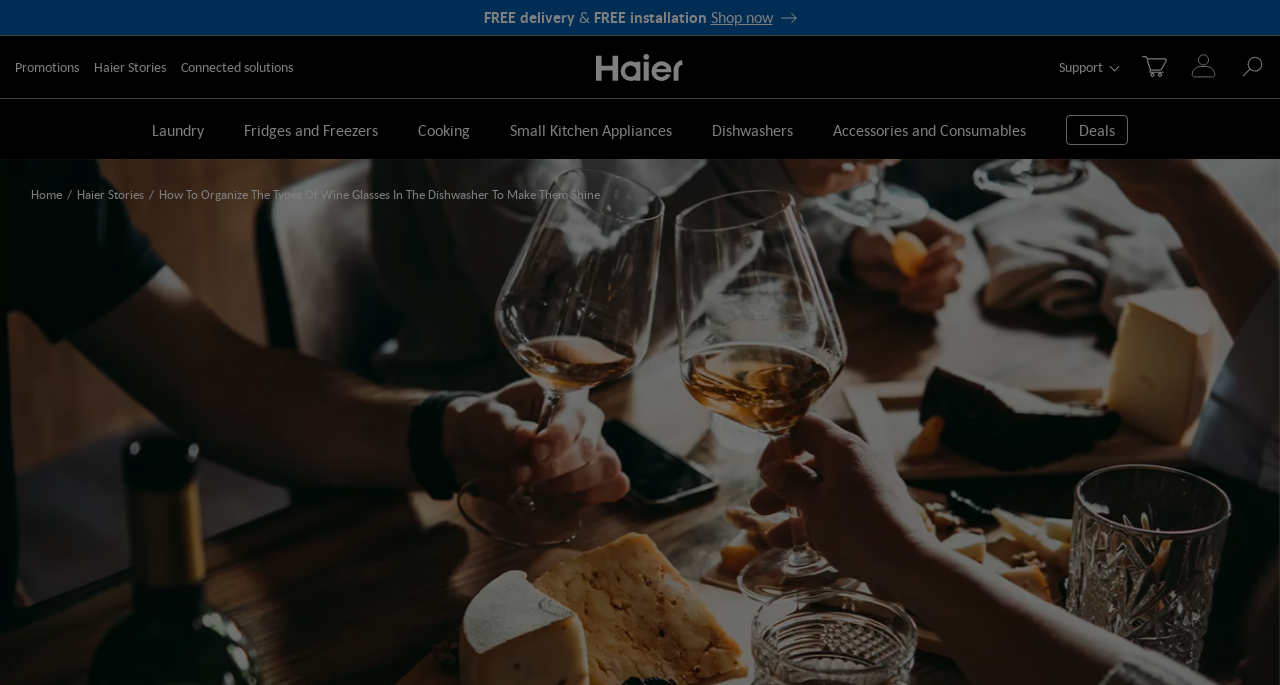Show me the bounding box coordinates of the clickable region to achieve the task as per the instruction: "Go to 'Haier Stories'".

[0.073, 0.083, 0.13, 0.112]